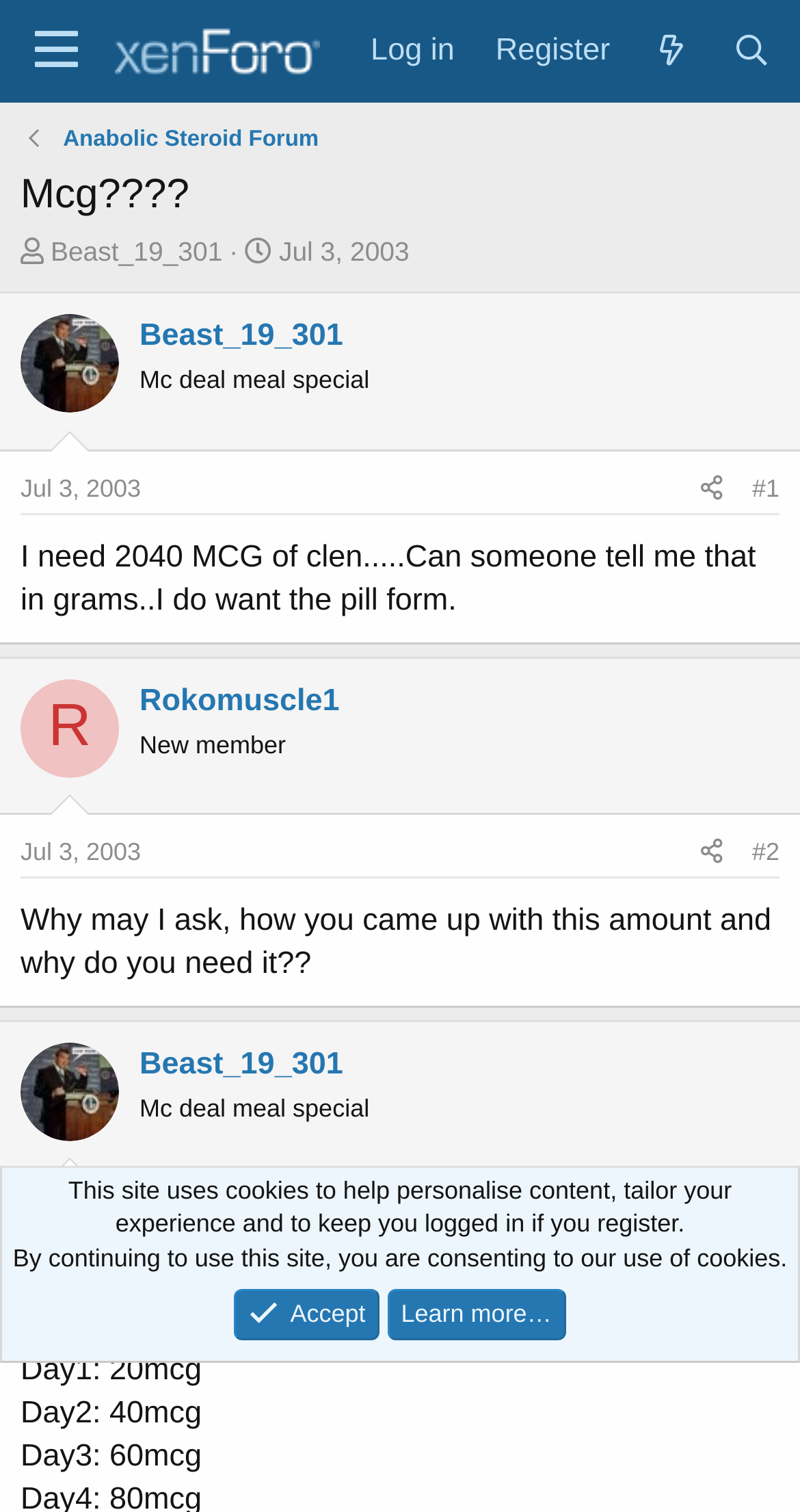Answer the question with a brief word or phrase:
Who started the thread?

Beast_19_301